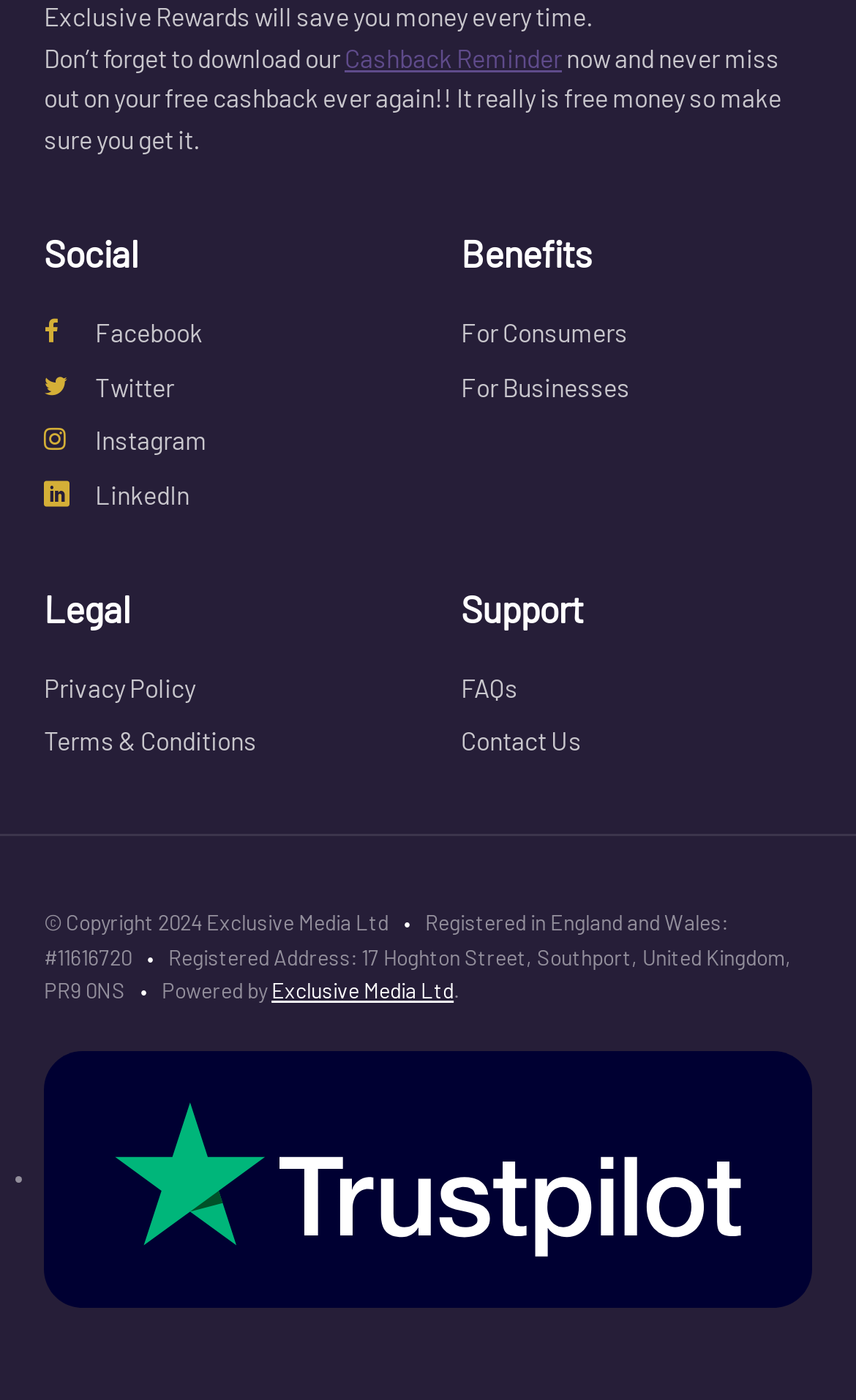Provide the bounding box for the UI element matching this description: "Privacy Policy".

[0.051, 0.48, 0.228, 0.502]